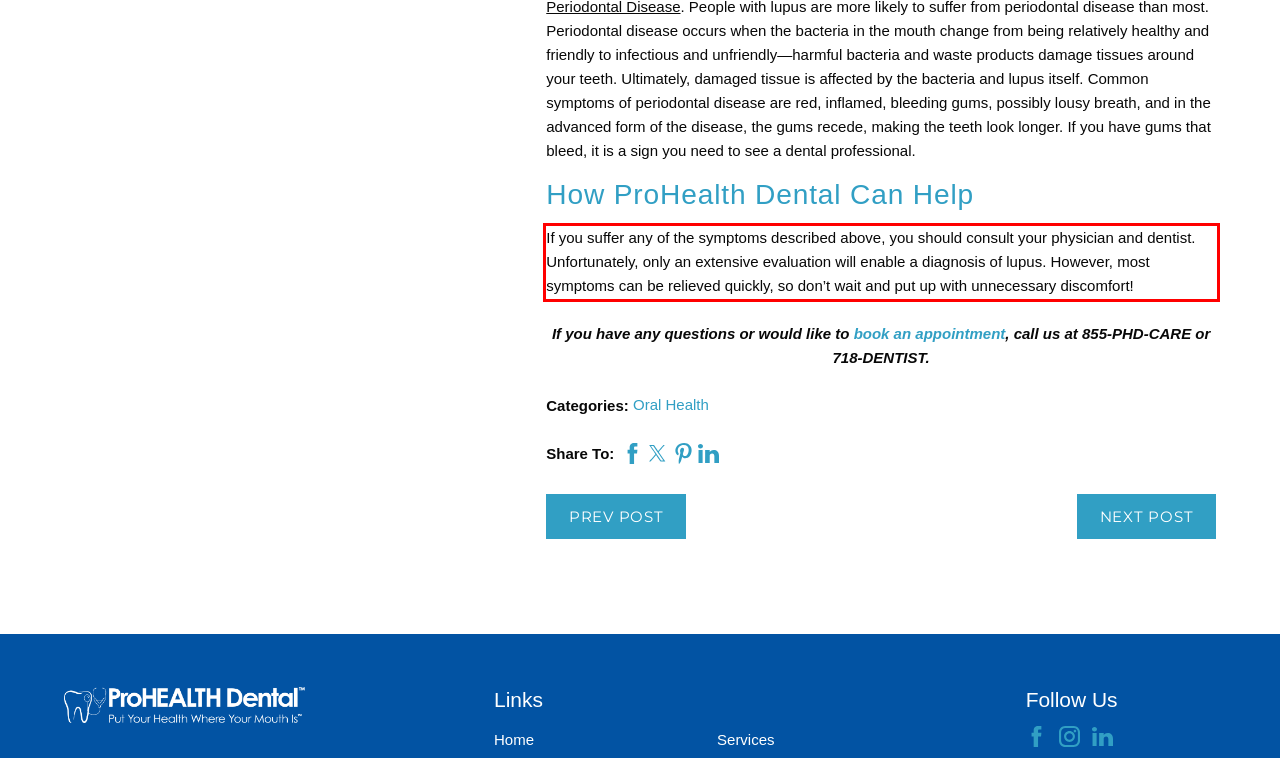You are given a screenshot of a webpage with a UI element highlighted by a red bounding box. Please perform OCR on the text content within this red bounding box.

If you suffer any of the symptoms described above, you should consult your physician and dentist. Unfortunately, only an extensive evaluation will enable a diagnosis of lupus. However, most symptoms can be relieved quickly, so don’t wait and put up with unnecessary discomfort!